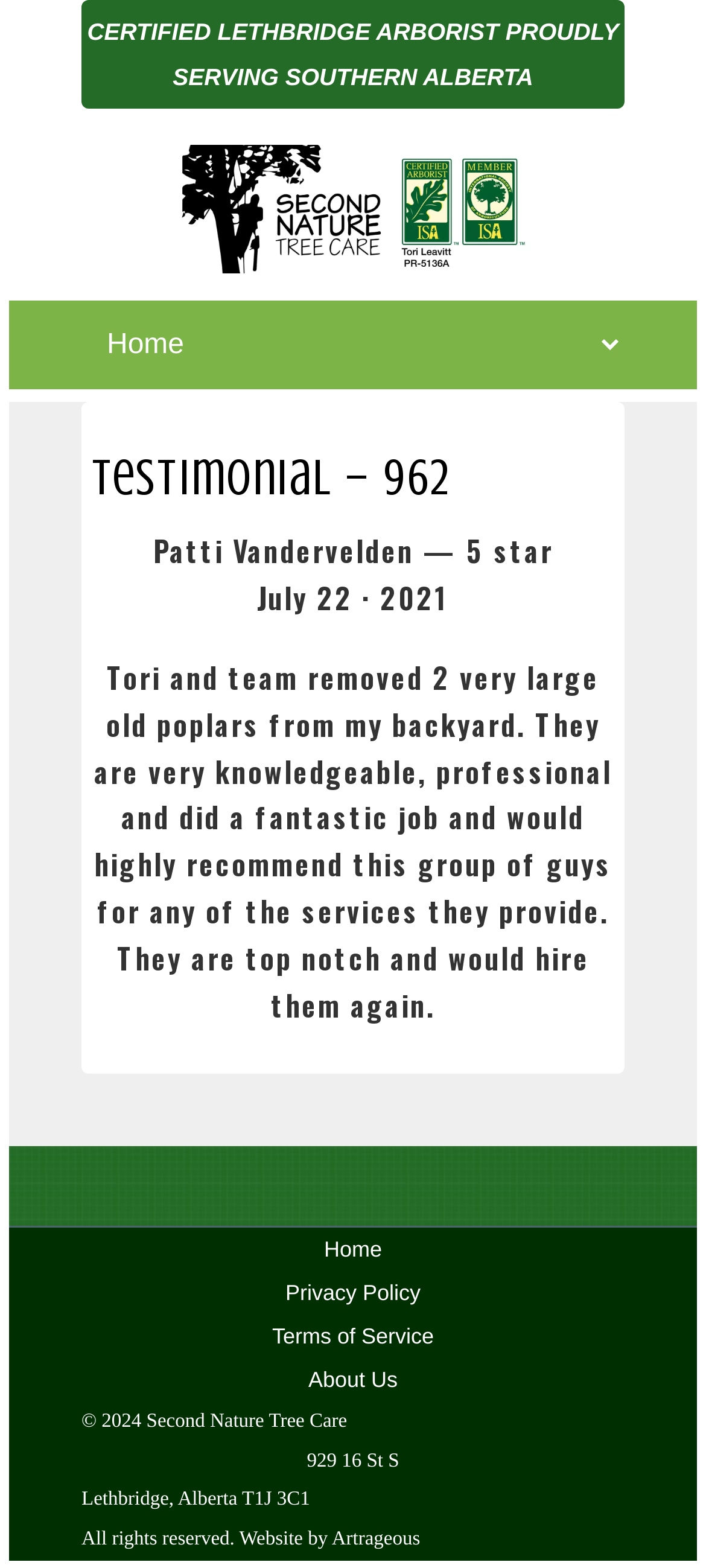Identify the bounding box of the UI element that matches this description: "Artrageous".

[0.47, 0.975, 0.595, 0.989]